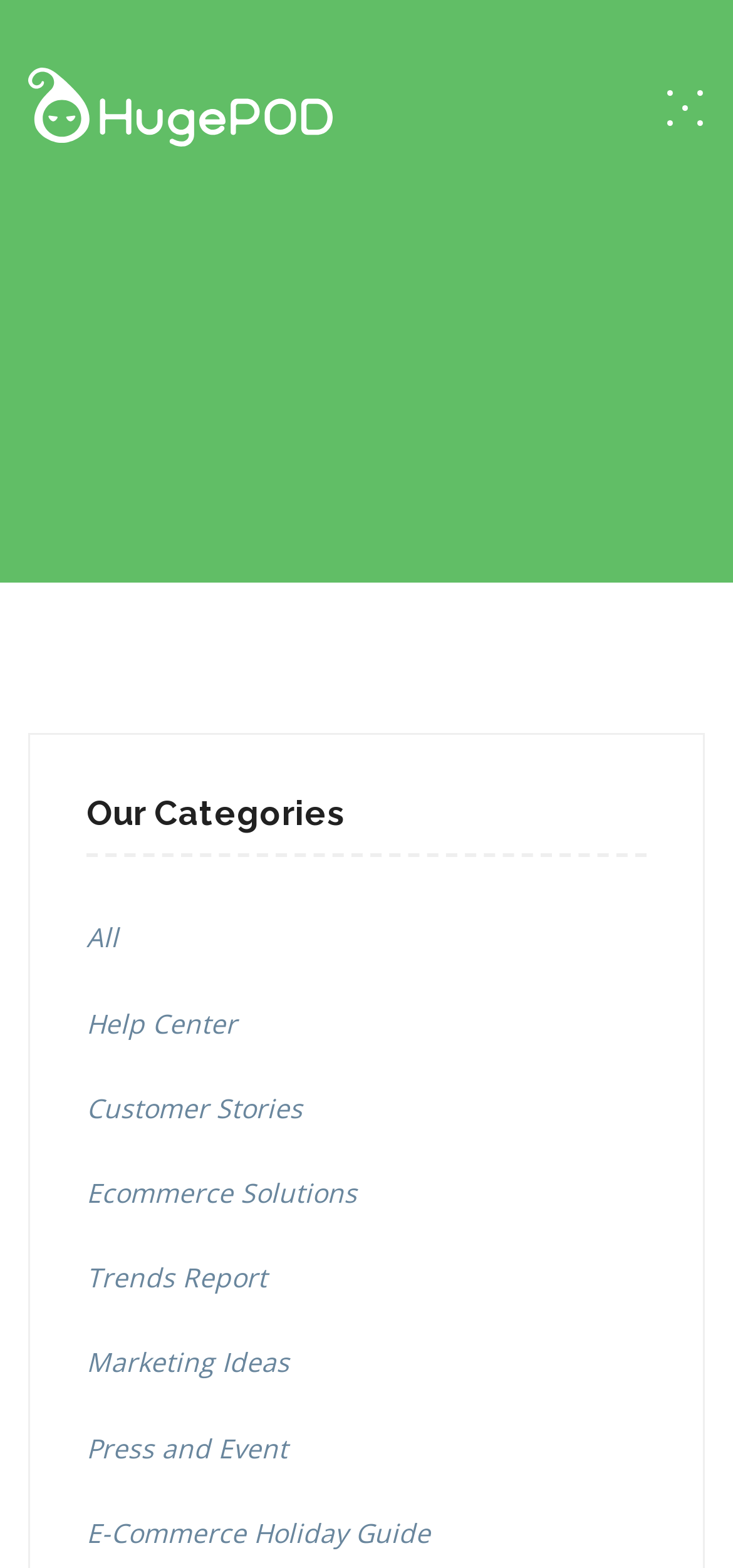Explain the contents of the webpage comprehensively.

This webpage is about HugePDO, a green huge pod superman who offers magic print-on-demand clothes. At the top left corner, there is a link and an image, likely a logo or a profile picture of HugePDO. Below this, there is a heading titled "Our Categories" that spans across the top section of the page. Underneath this heading, there are seven links arranged horizontally, including "All", "Help Center", "Customer Stories", "Ecommerce Solutions", "Trends Report", "Marketing Ideas", and "Press and Event", followed by "E-Commerce Holiday Guide" at the bottom. These links are likely categories or sections of the website that users can navigate to.